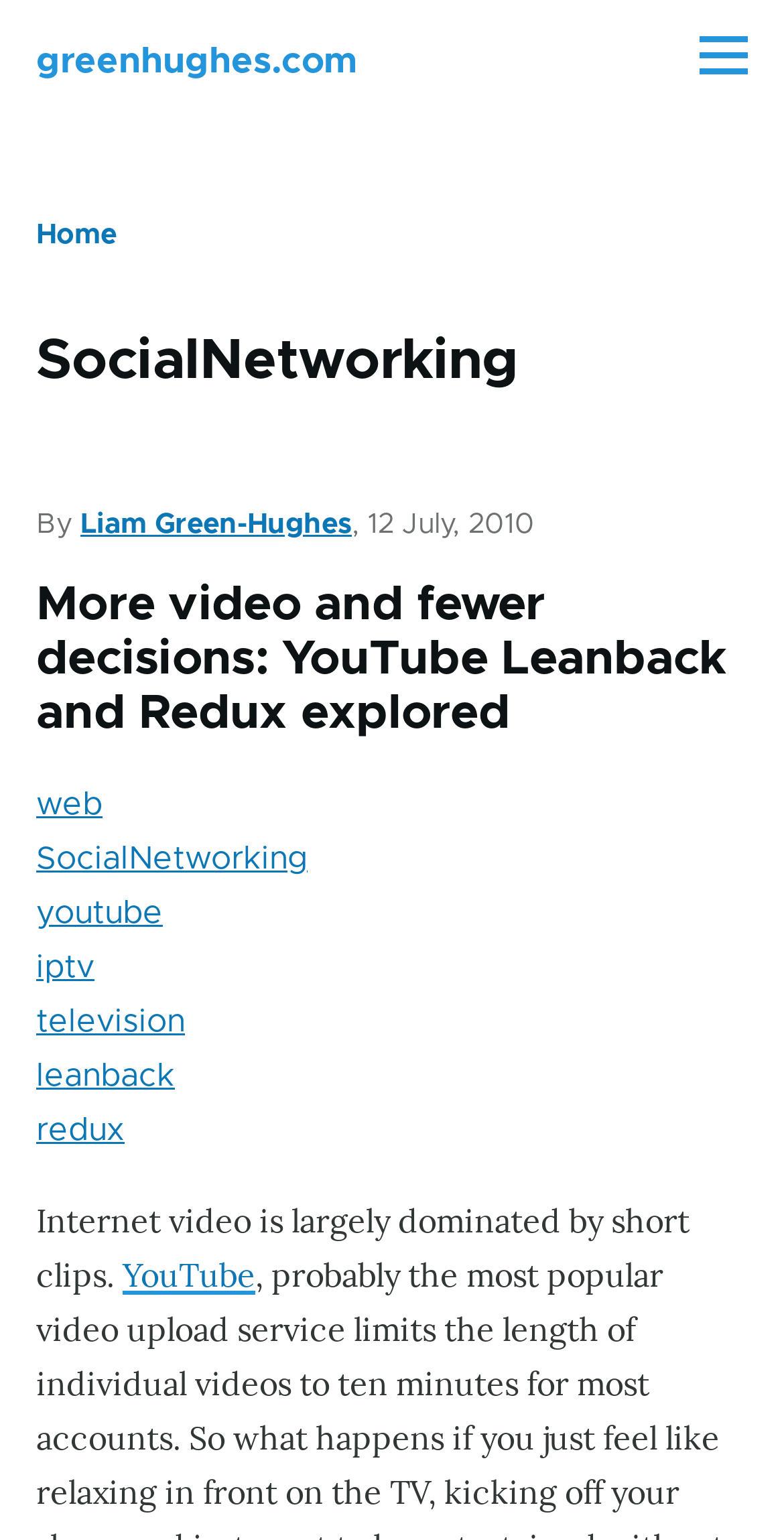Determine the bounding box coordinates of the target area to click to execute the following instruction: "Toggle the table of content."

None